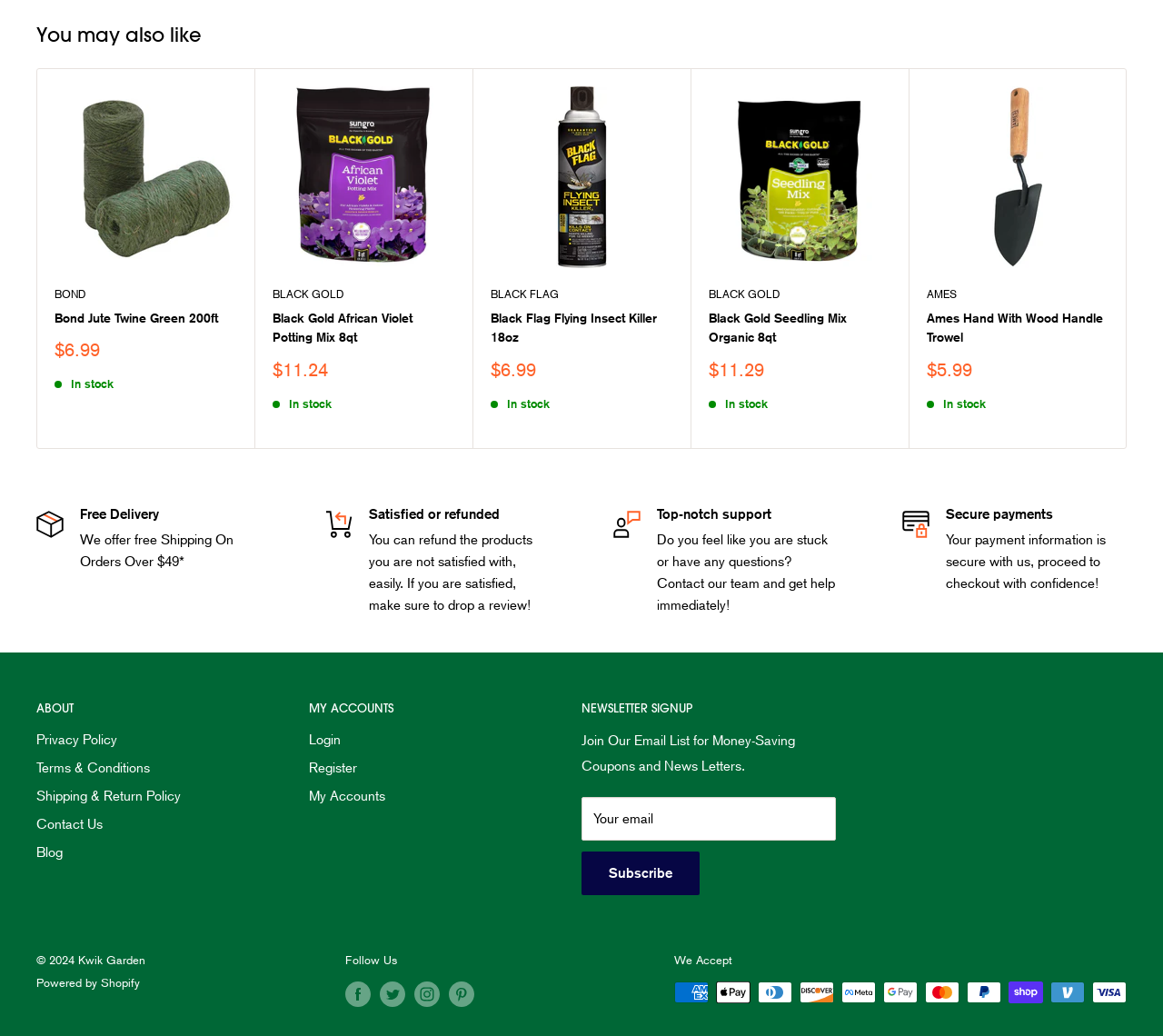Please identify the bounding box coordinates of the area I need to click to accomplish the following instruction: "Click the 'Next' button".

[0.955, 0.234, 0.982, 0.265]